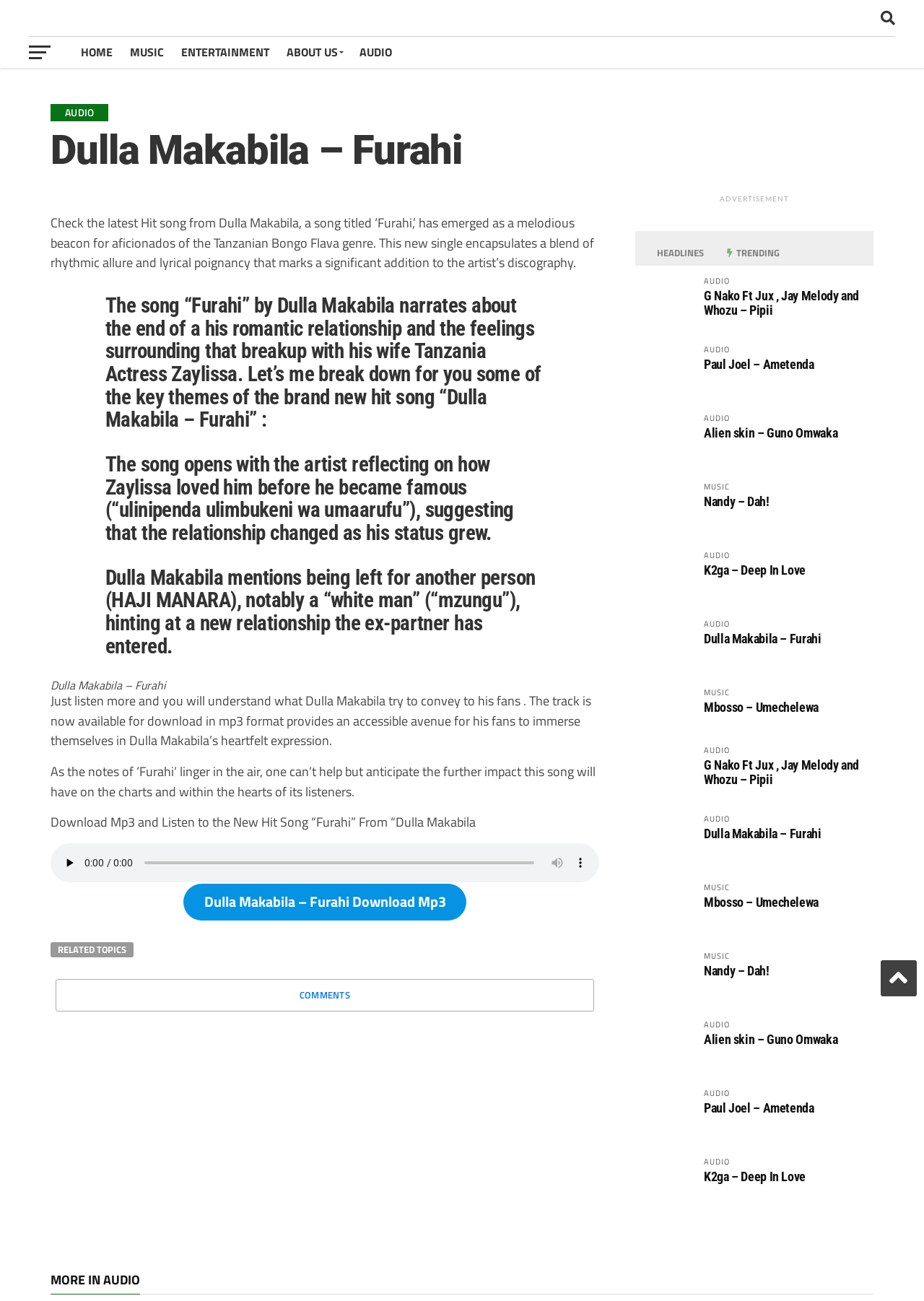What is the format of the song available for download?
Please provide a single word or phrase as your answer based on the screenshot.

Mp3